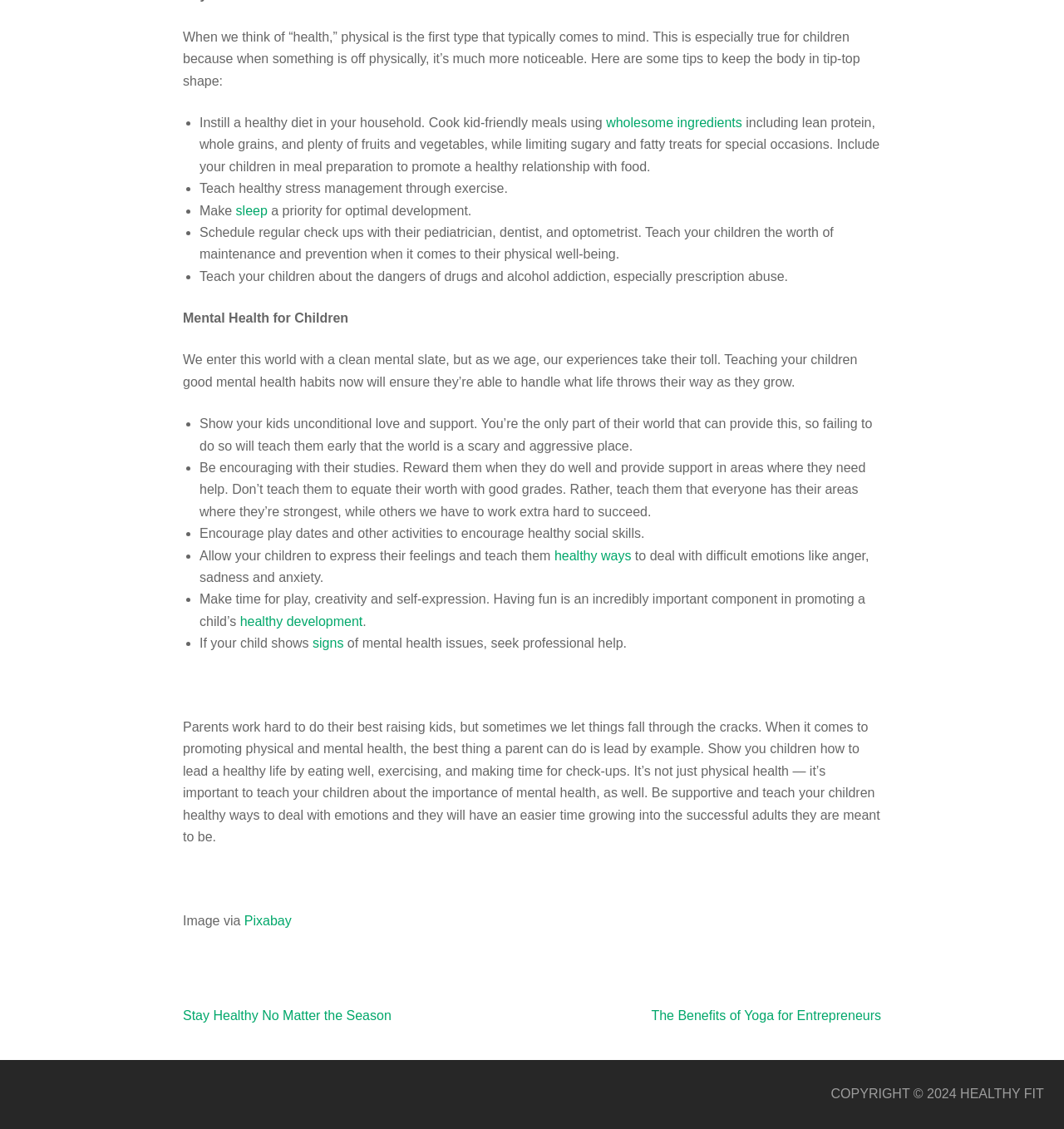Find and provide the bounding box coordinates for the UI element described with: "Mallory Klein Valentine".

None